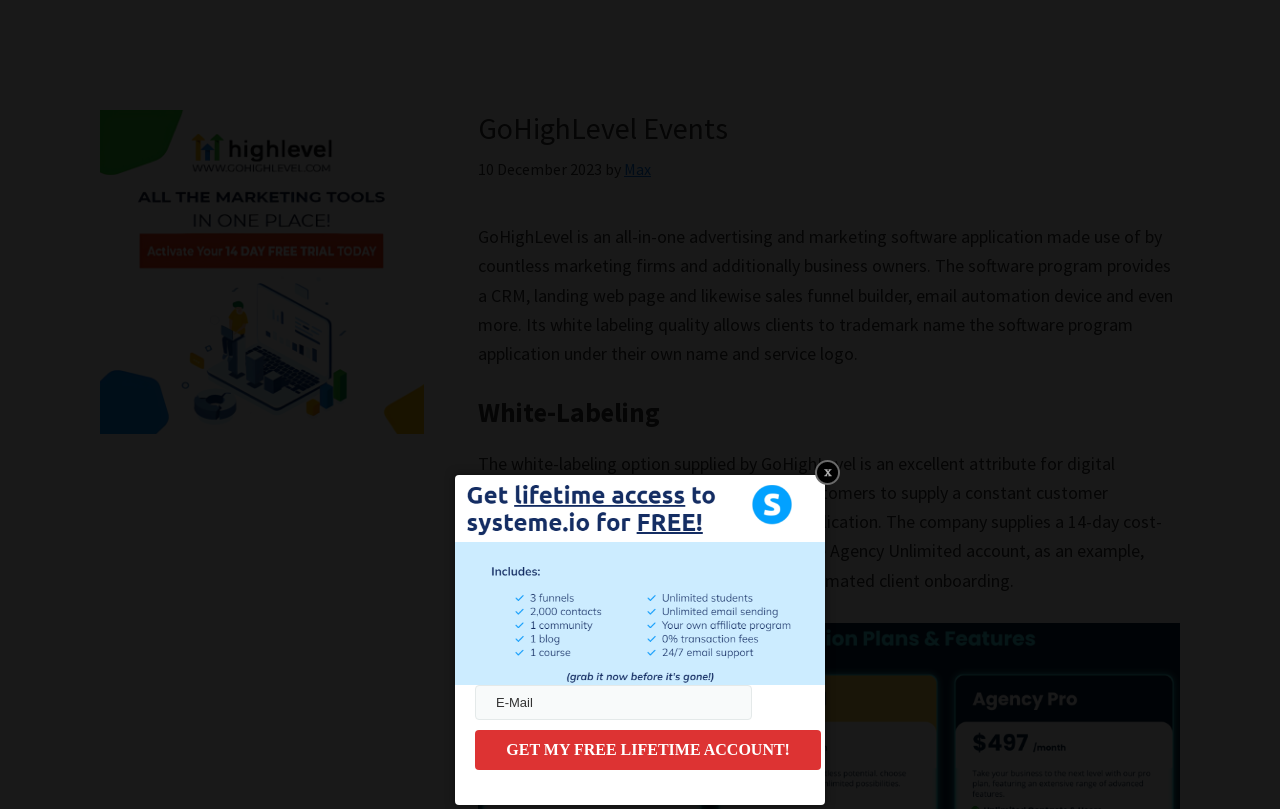What is the type of account that includes white-labeling and automated client onboarding?
Carefully analyze the image and provide a detailed answer to the question.

I found the type of account by reading the static text element in the main content section, which explains that the Agency Unlimited account includes white-labeling and functions like automated client onboarding.